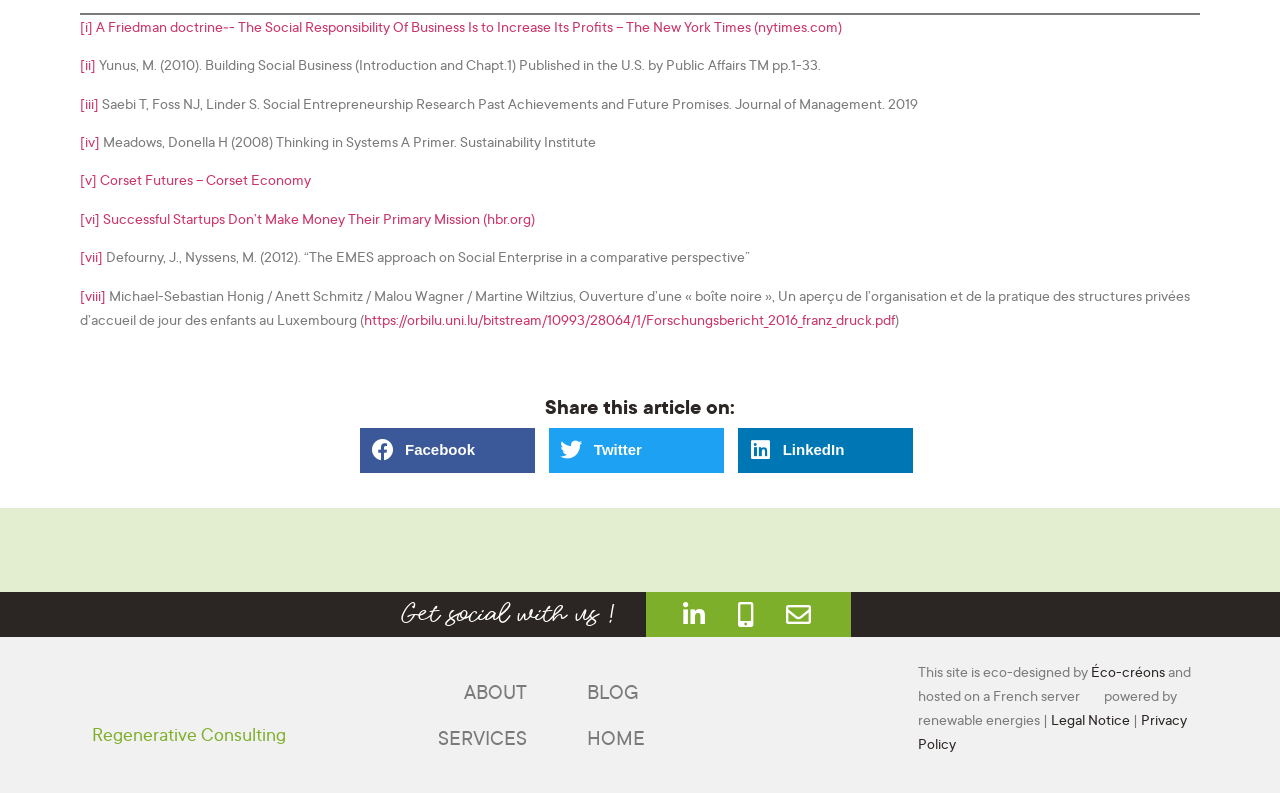Identify the bounding box for the described UI element. Provide the coordinates in (top-left x, top-left y, bottom-right x, bottom-right y) format with values ranging from 0 to 1: Corset Futures – Corset Economy

[0.078, 0.215, 0.243, 0.239]